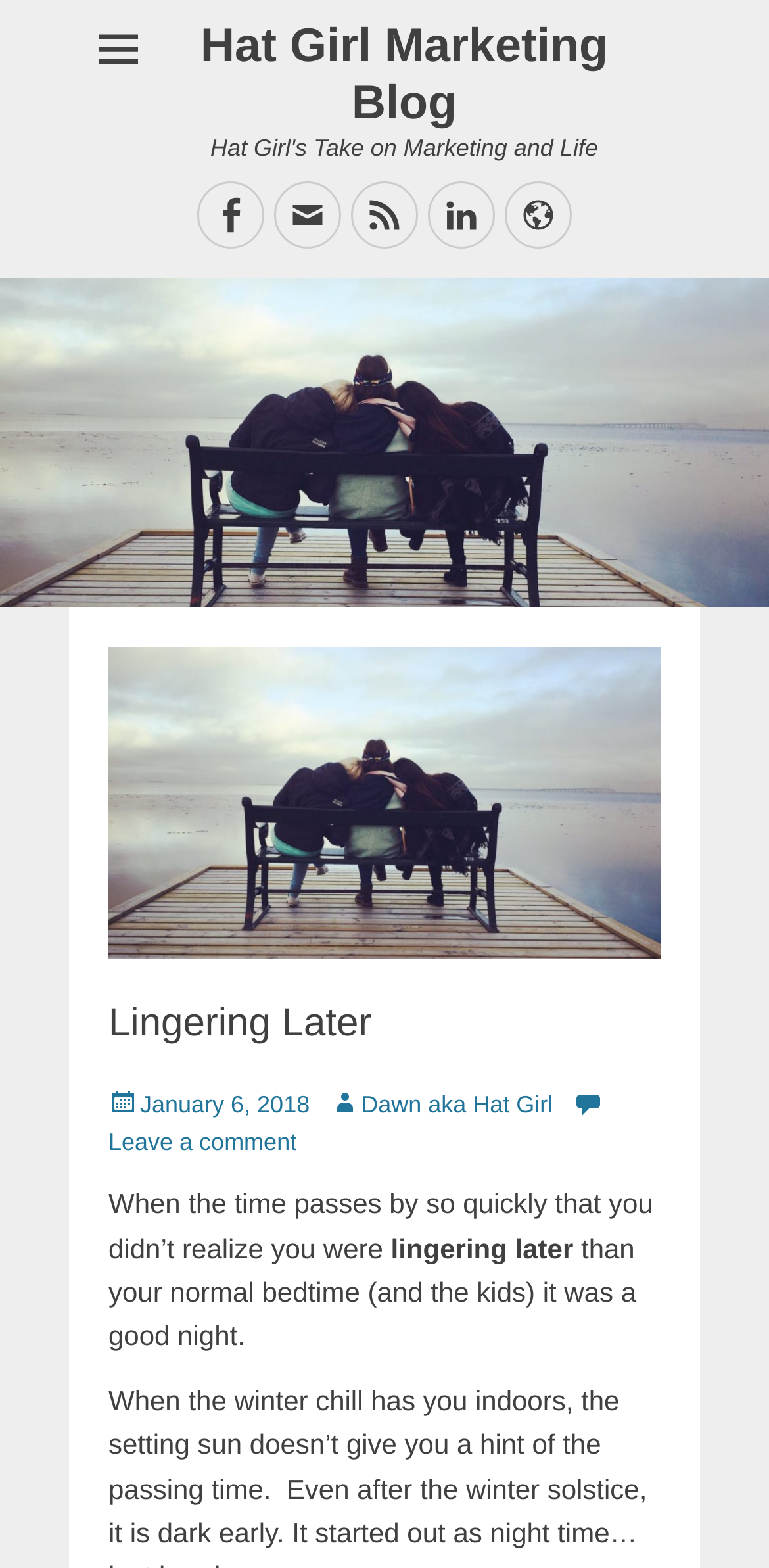What is the title of the latest article? Analyze the screenshot and reply with just one word or a short phrase.

Lingering Later